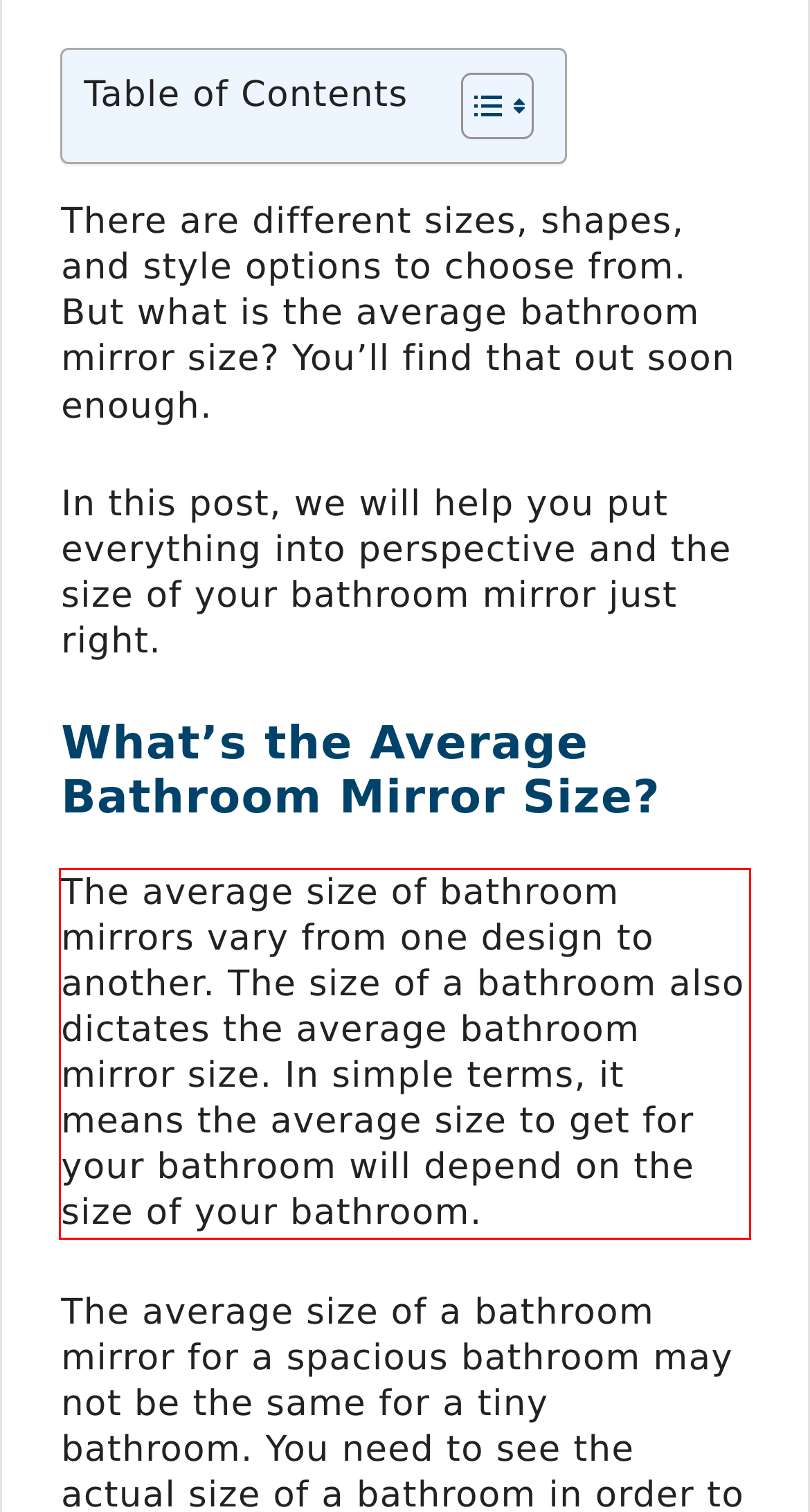From the provided screenshot, extract the text content that is enclosed within the red bounding box.

The average size of bathroom mirrors vary from one design to another. The size of a bathroom also dictates the average bathroom mirror size. In simple terms, it means the average size to get for your bathroom will depend on the size of your bathroom.